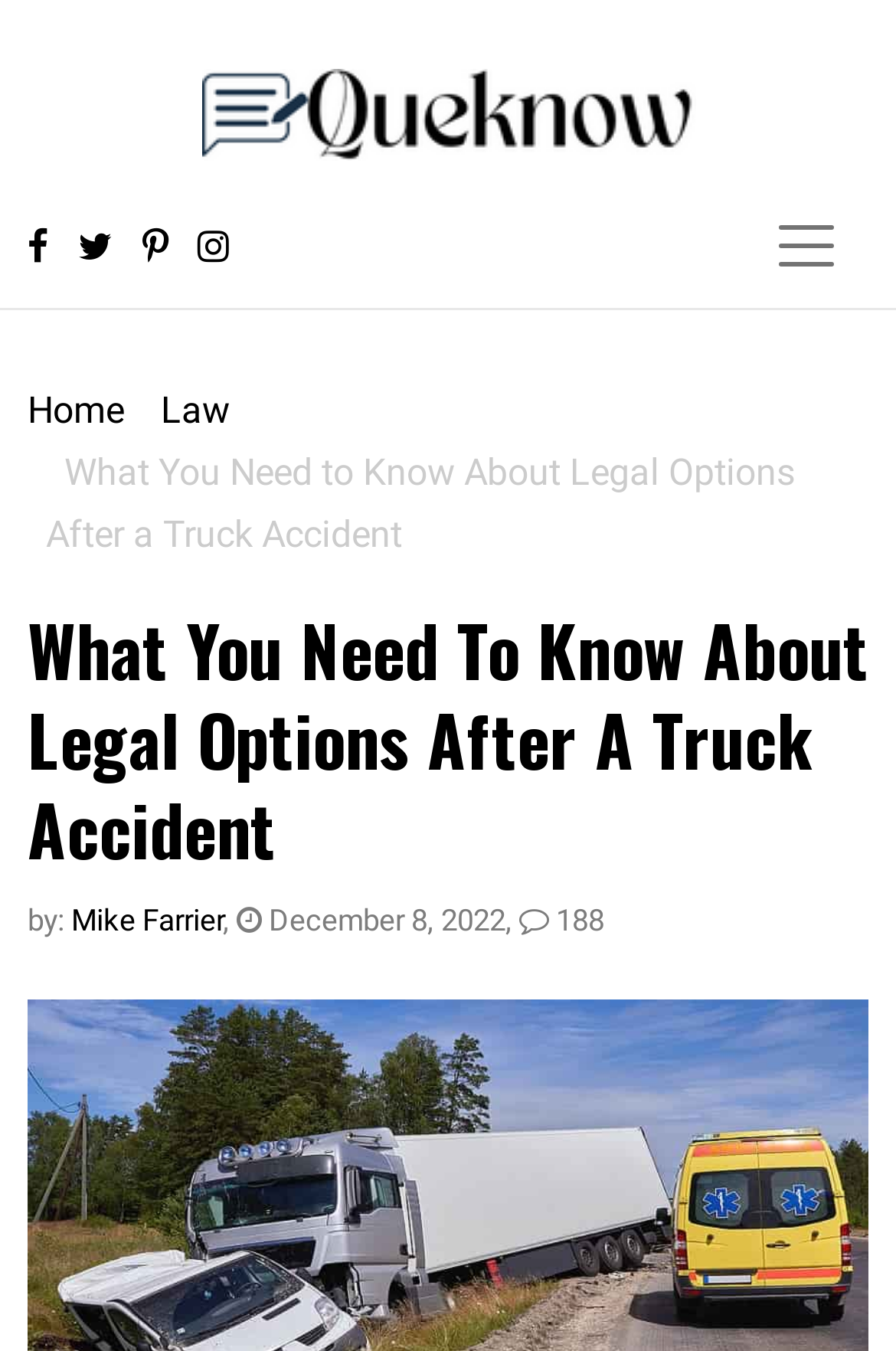Locate and extract the text of the main heading on the webpage.

What You Need To Know About Legal Options After A Truck Accident